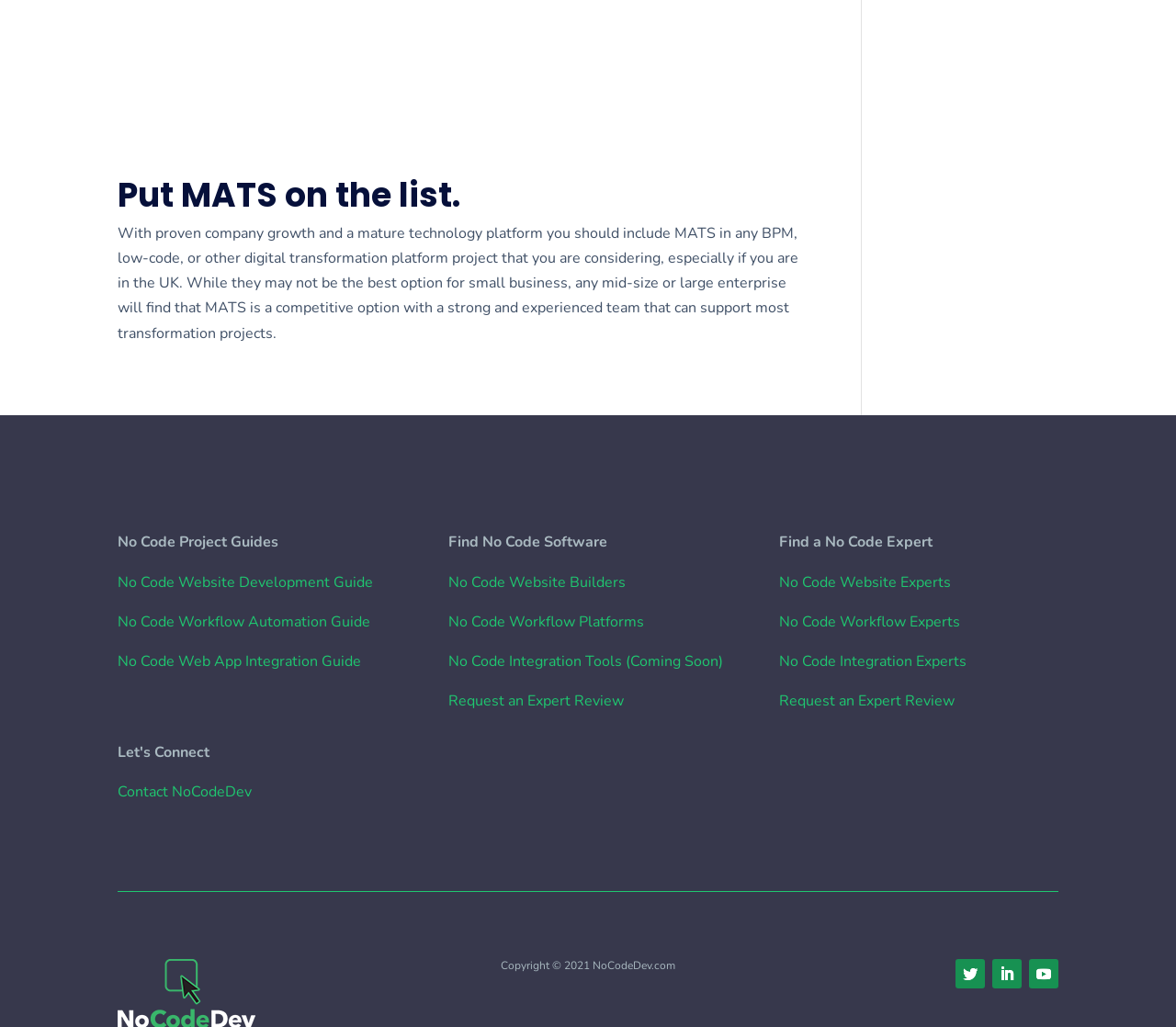Find the bounding box coordinates of the clickable region needed to perform the following instruction: "Request an Expert Review". The coordinates should be provided as four float numbers between 0 and 1, i.e., [left, top, right, bottom].

[0.381, 0.673, 0.531, 0.692]